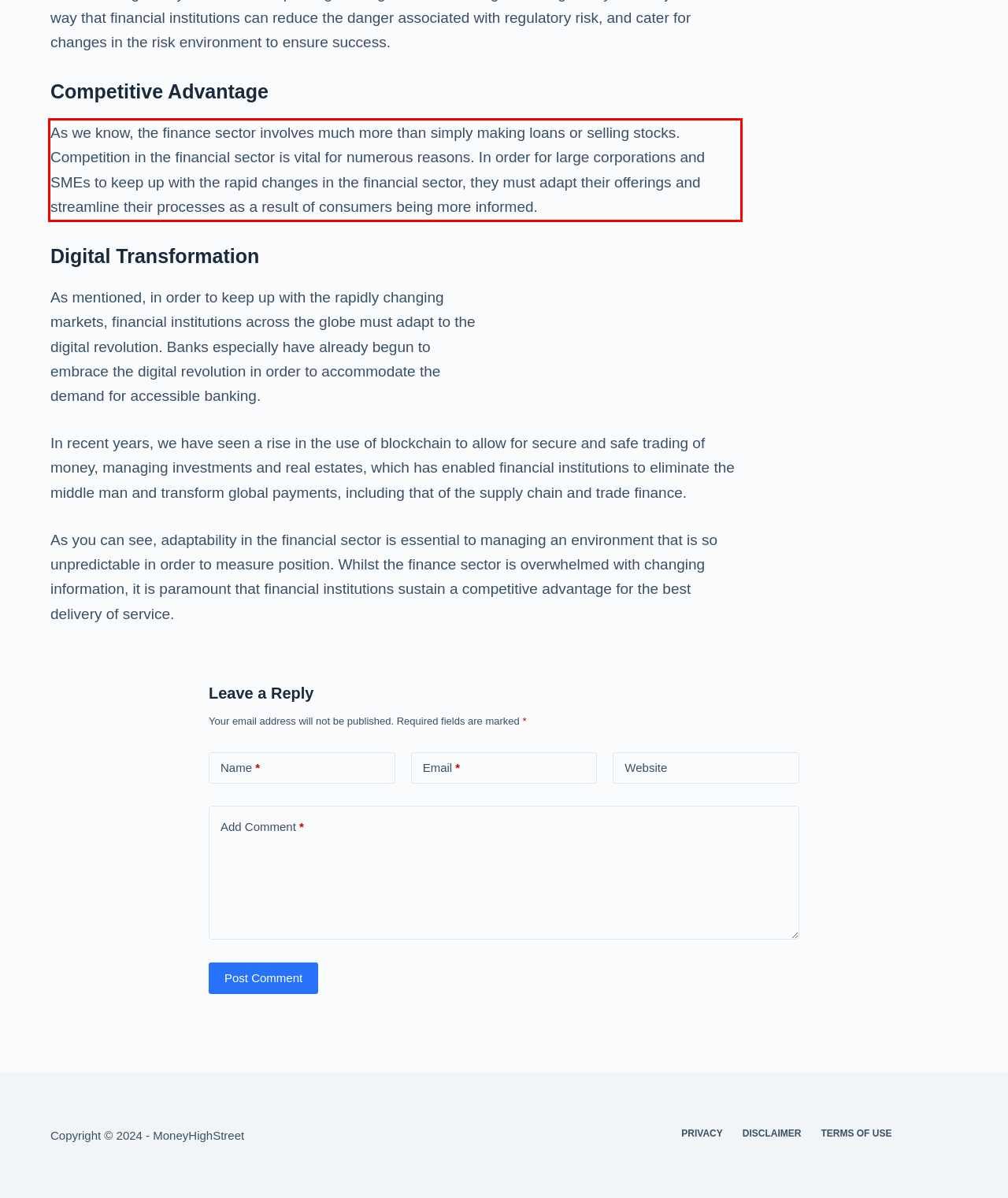Identify the red bounding box in the webpage screenshot and perform OCR to generate the text content enclosed.

As we know, the finance sector involves much more than simply making loans or selling stocks. Competition in the financial sector is vital for numerous reasons. In order for large corporations and SMEs to keep up with the rapid changes in the financial sector, they must adapt their offerings and streamline their processes as a result of consumers being more informed.